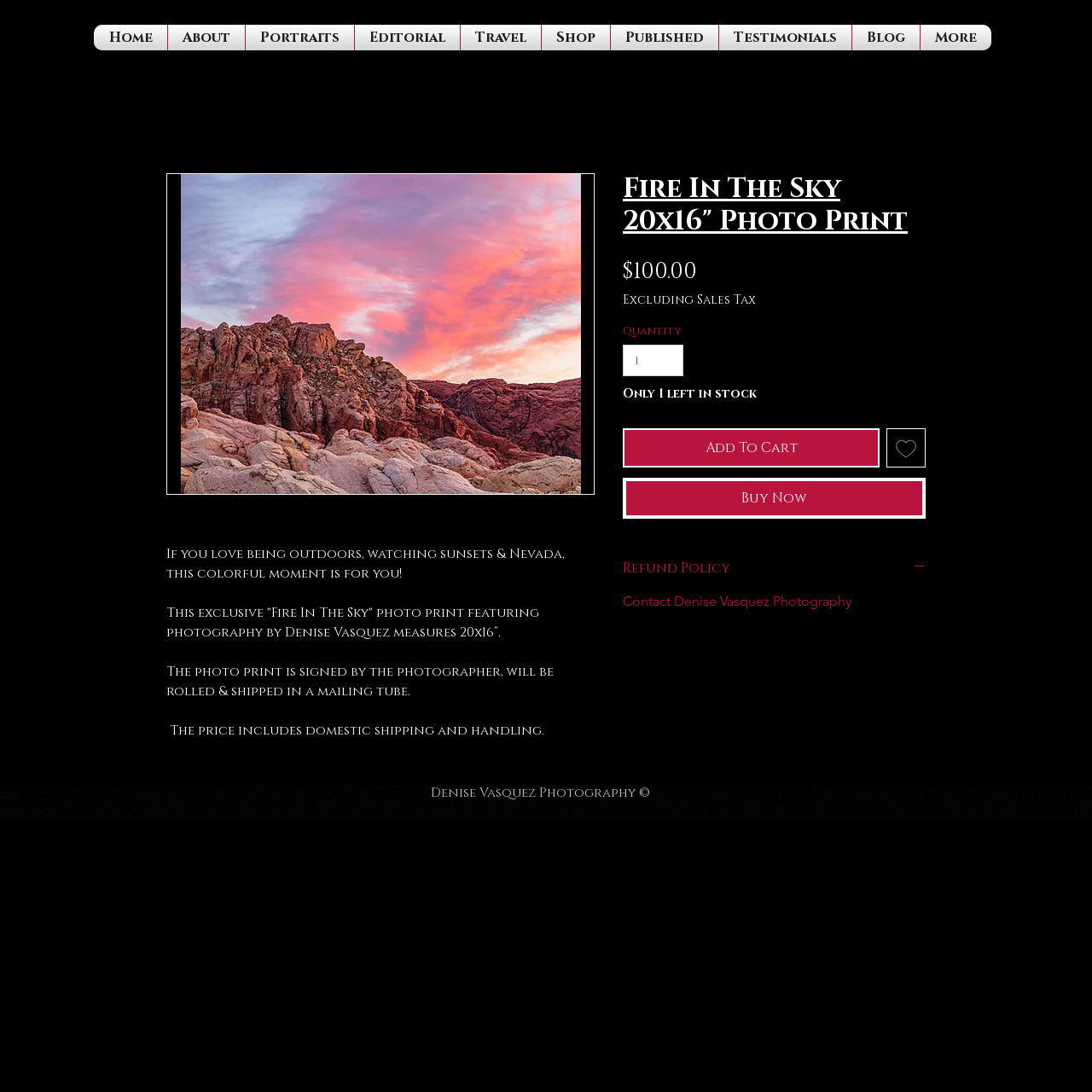What is the price of the photo print?
Using the image, elaborate on the answer with as much detail as possible.

I found the answer by looking at the text that says '$100.00' near the 'Price' label.